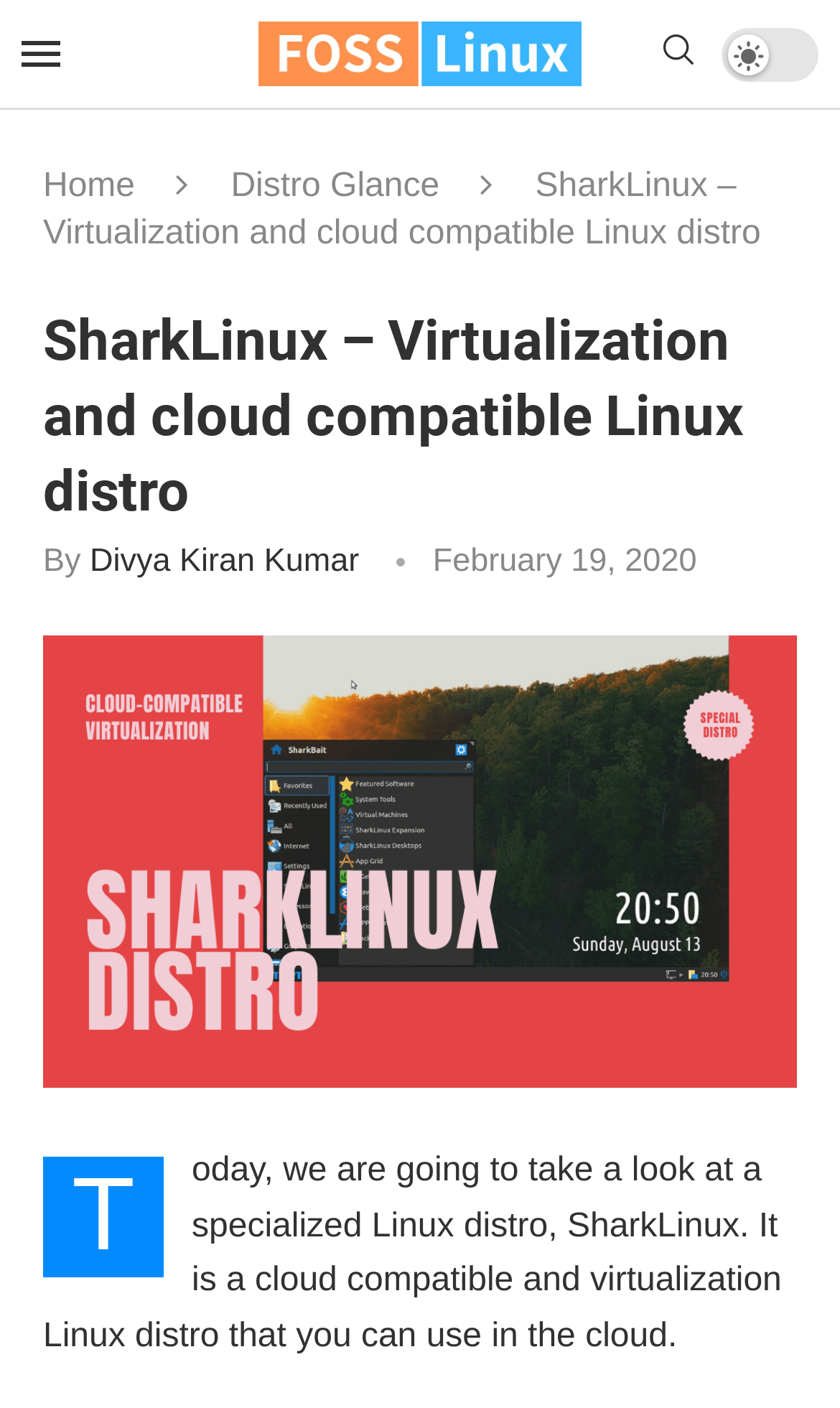Please examine the image and answer the question with a detailed explanation:
What is the name of the Linux distro discussed on this webpage?

The webpage has a heading 'SharkLinux – Virtualization and cloud compatible Linux distro' which indicates that the Linux distro being discussed is SharkLinux.